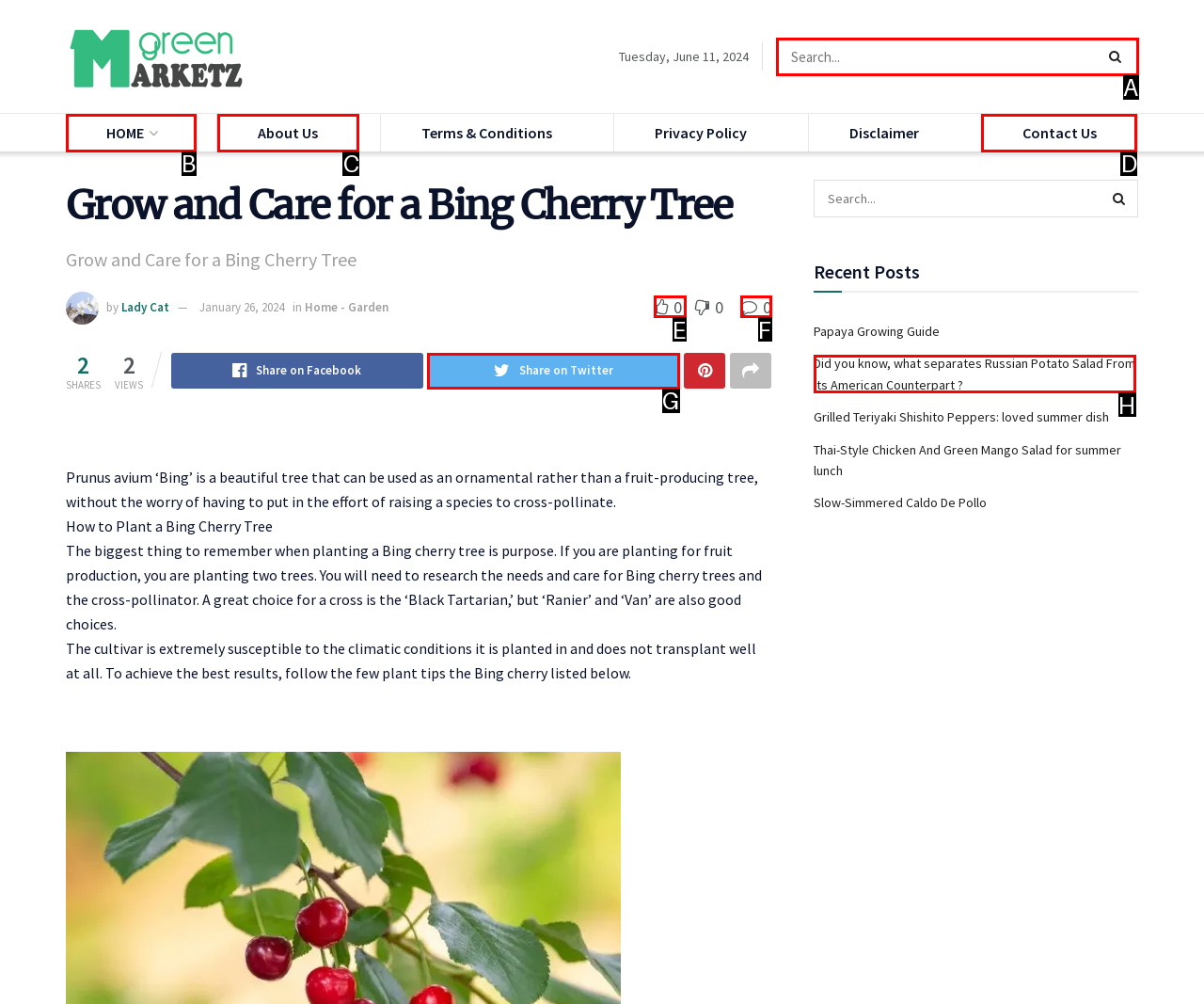Determine which HTML element best suits the description: 0. Reply with the letter of the matching option.

F